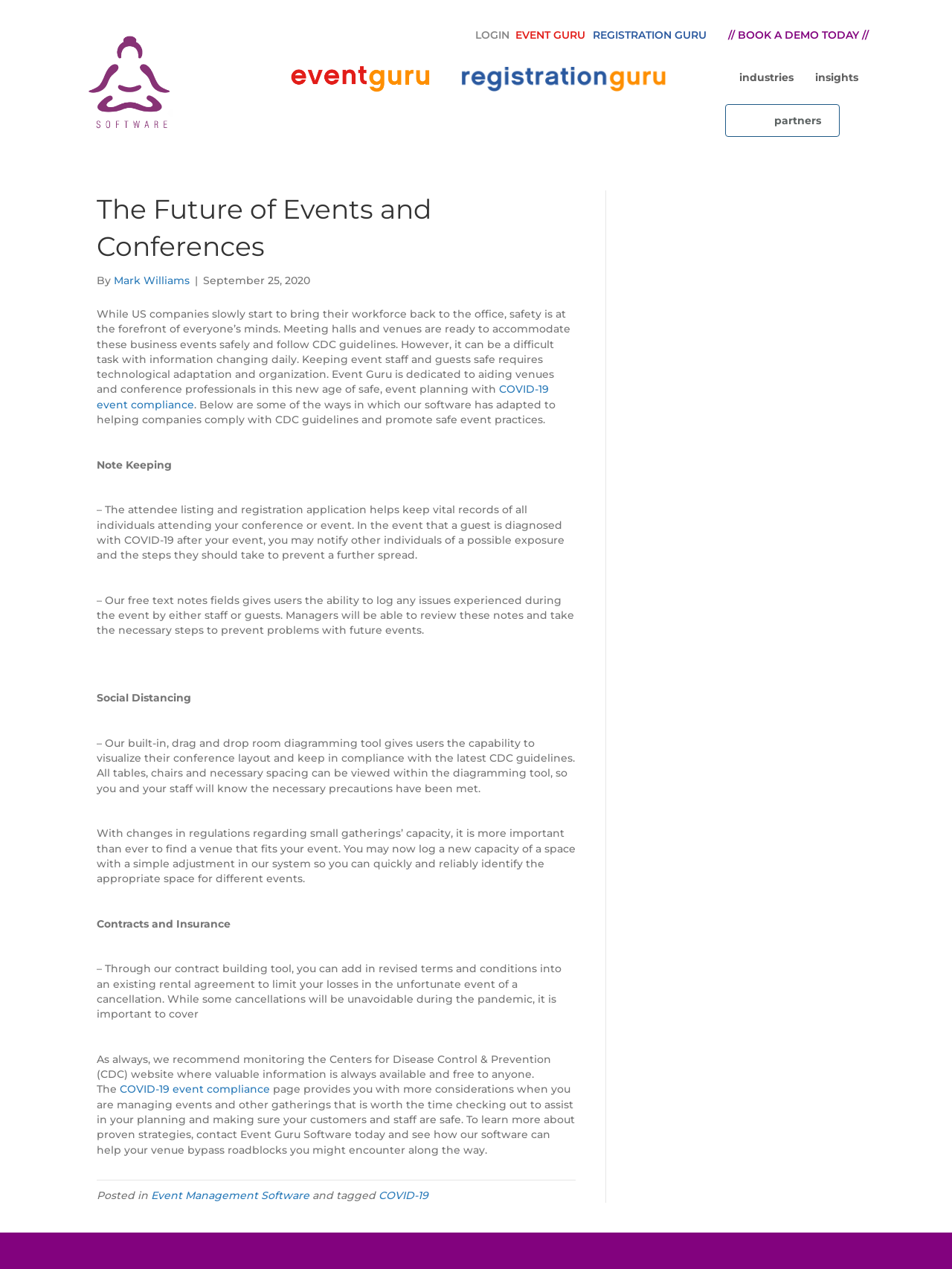Determine the bounding box coordinates for the clickable element required to fulfill the instruction: "Read the article about Electric Bikes fiasco". Provide the coordinates as four float numbers between 0 and 1, i.e., [left, top, right, bottom].

None